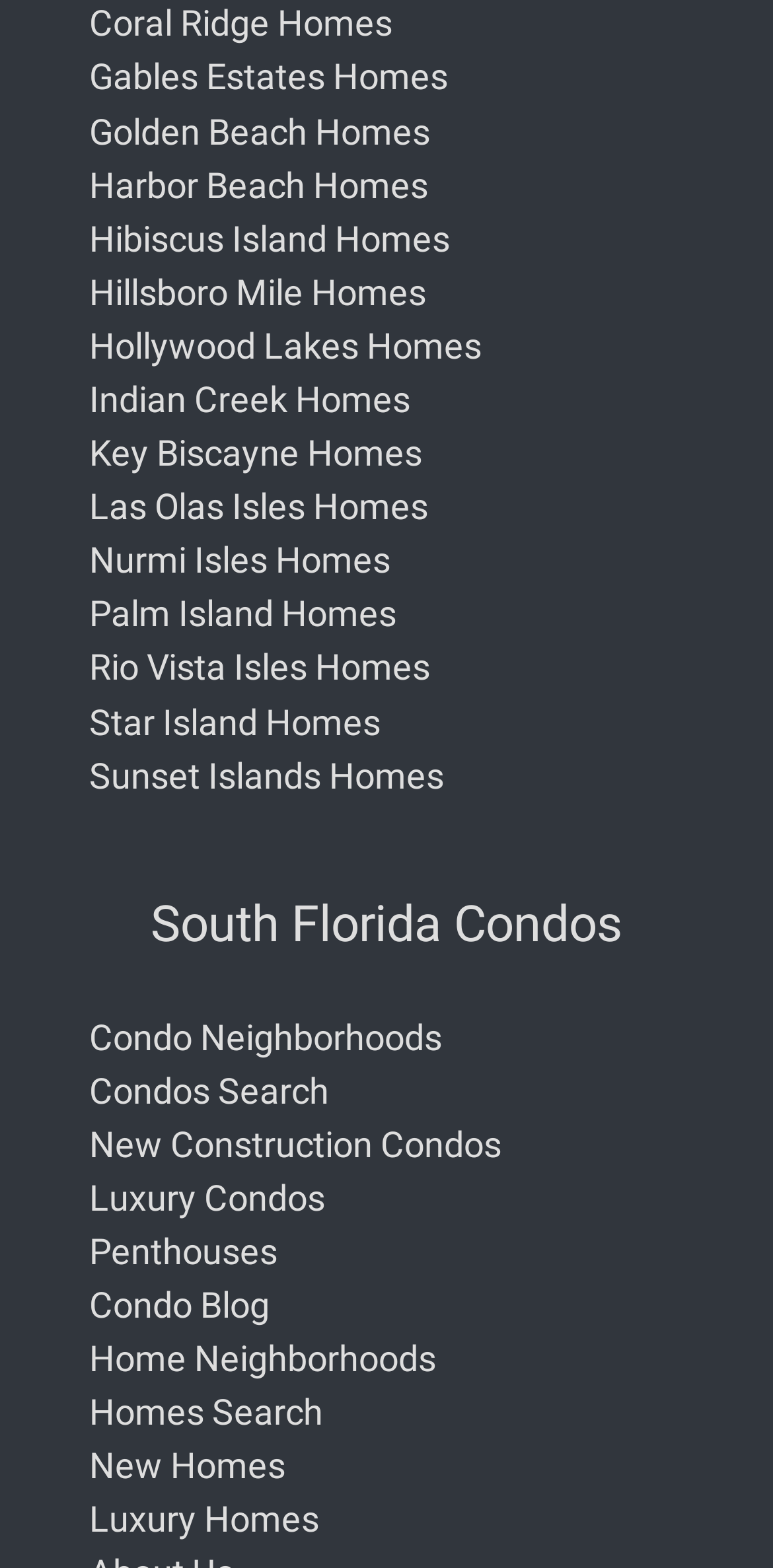Given the element description Hibiscus Island Homes, predict the bounding box coordinates for the UI element in the webpage screenshot. The format should be (top-left x, top-left y, bottom-right x, bottom-right y), and the values should be between 0 and 1.

[0.115, 0.139, 0.582, 0.165]